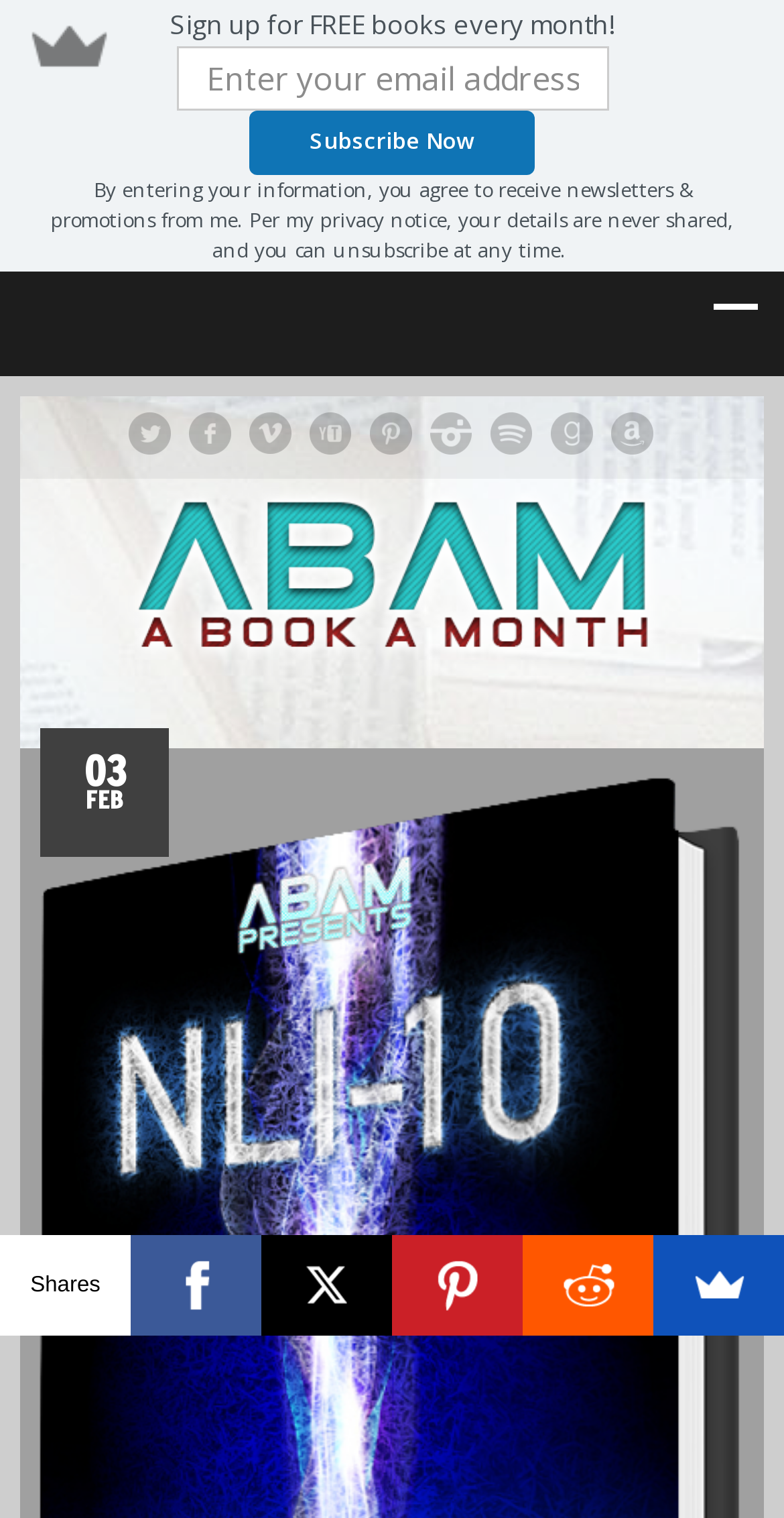Write a detailed summary of the webpage.

This webpage is about a book titled "NLI-10" and appears to be part of a series called "A Book A Month" by Lee Isserow. At the top of the page, there is a prominent call-to-action section that encourages visitors to sign up for free books every month. This section includes a button, a text box to enter an email address, and another button to subscribe. Below this section, there is a row of social media links, including Twitter, Facebook, Vimeo, YouTube, Pinterest, Instagram, Spotify, Good Reads, and Amazon.

On the right side of the page, there is a section that displays the current date, with the day of the month ("03") and the month ("FEB") shown separately. Below this section, there is a "Shares" label, followed by a row of social media links with corresponding icons, including Facebook, a mysterious "X" symbol, Pinterest, Reddit, and SumoMe. These links are positioned near the bottom of the page.